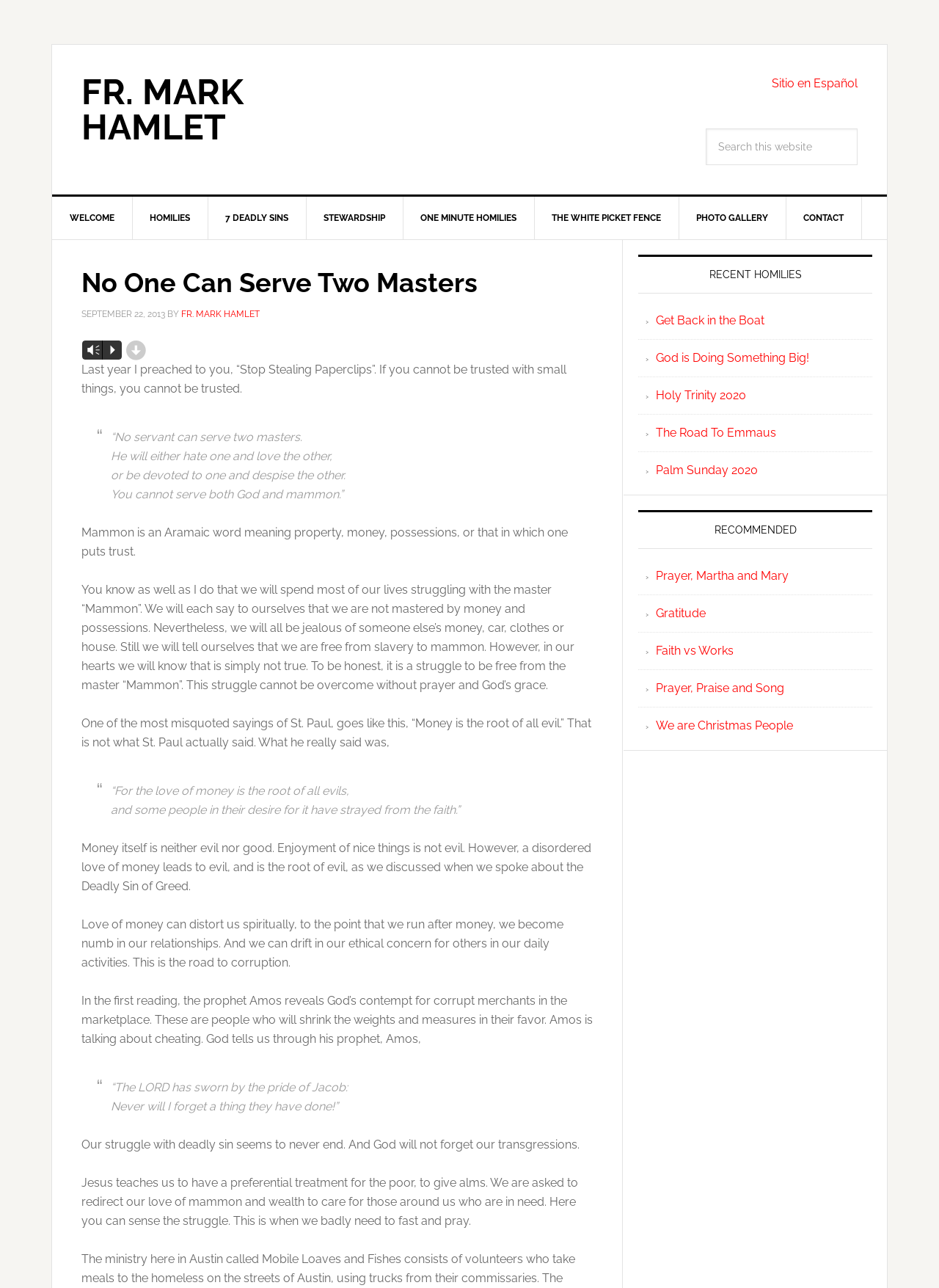Please identify the coordinates of the bounding box for the clickable region that will accomplish this instruction: "Visit the homily page".

[0.141, 0.153, 0.222, 0.186]